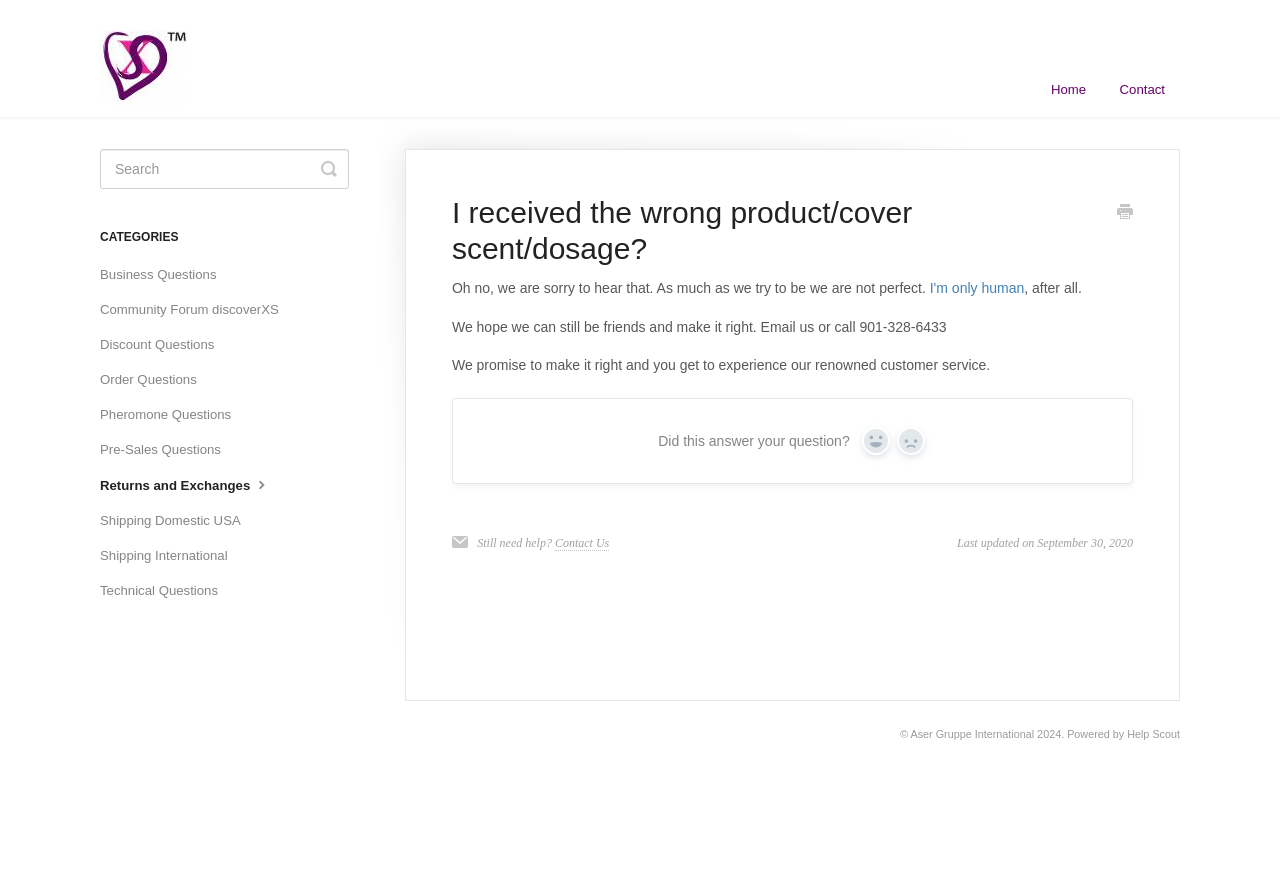What is the purpose of this webpage?
Please craft a detailed and exhaustive response to the question.

The webpage is part of the PheromoneXS Support section, and the article title is 'I received the wrong product/cover scent/dosage?'. The content of the article suggests that the purpose of this webpage is to help customers who have received the wrong product, cover scent, or dosage.